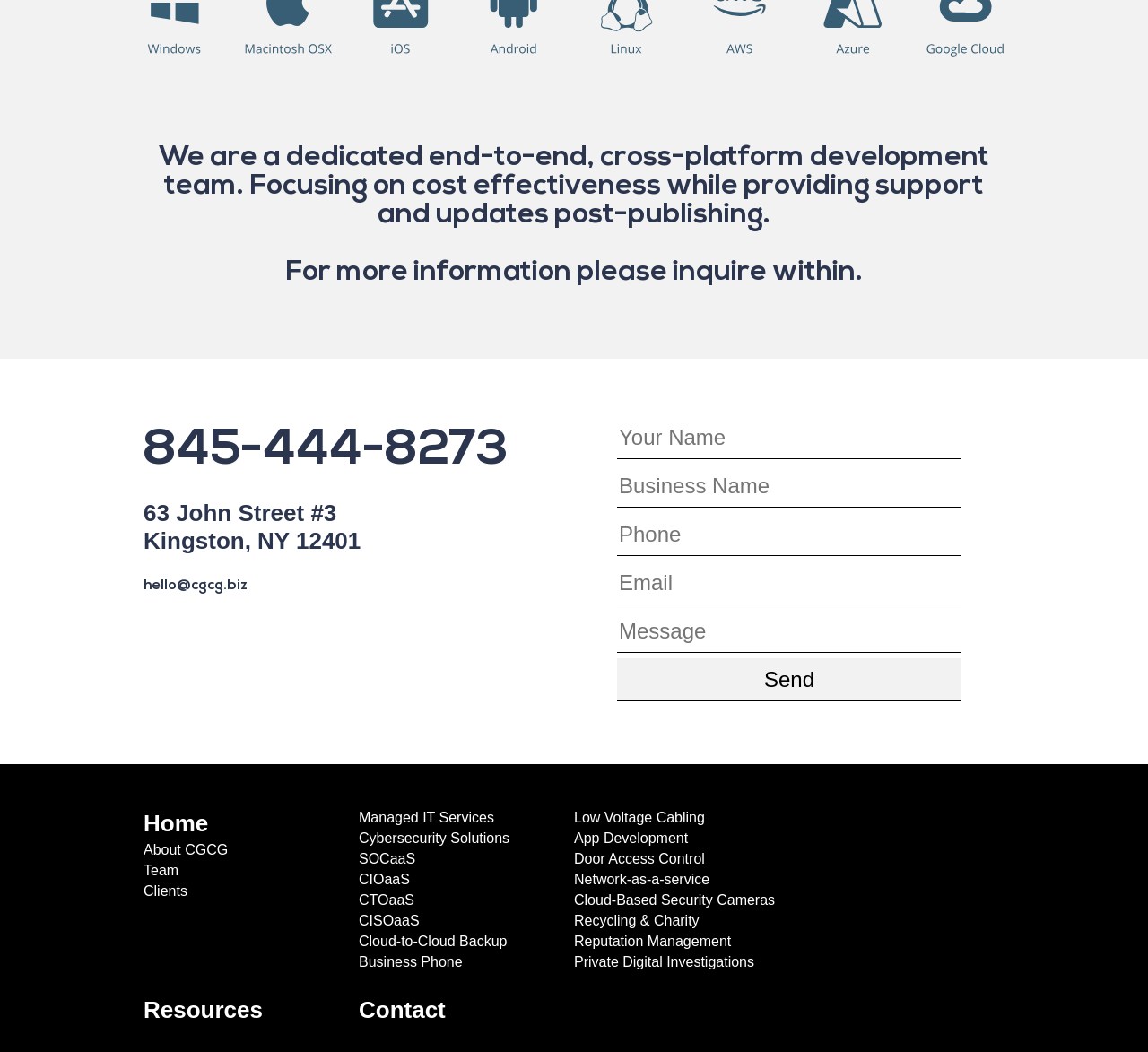Determine the bounding box coordinates of the section to be clicked to follow the instruction: "Click the 'About CGCG' link". The coordinates should be given as four float numbers between 0 and 1, formatted as [left, top, right, bottom].

[0.125, 0.801, 0.312, 0.816]